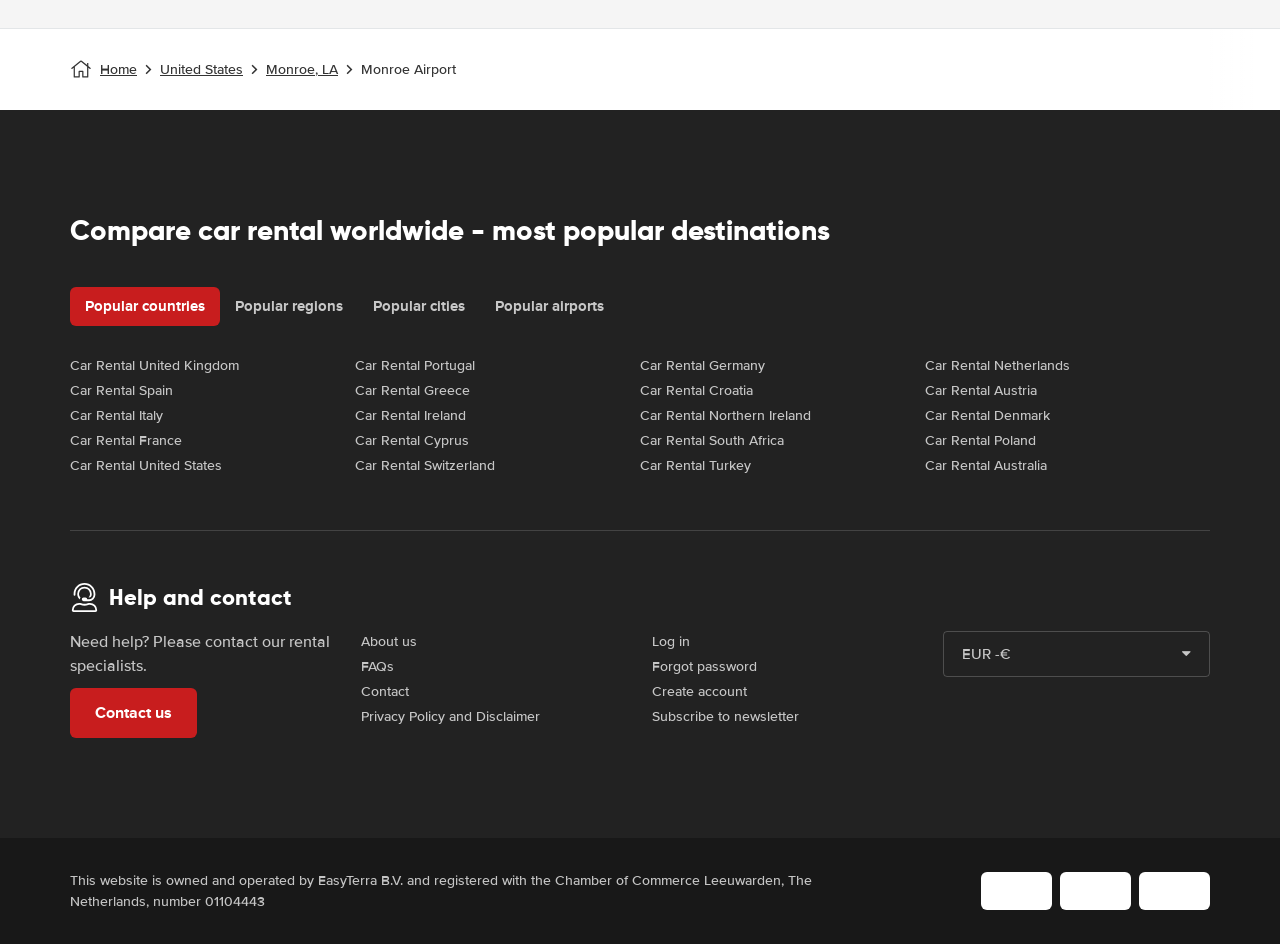Given the element description: "Car Rental Northern Ireland", predict the bounding box coordinates of this UI element. The coordinates must be four float numbers between 0 and 1, given as [left, top, right, bottom].

[0.5, 0.431, 0.634, 0.449]